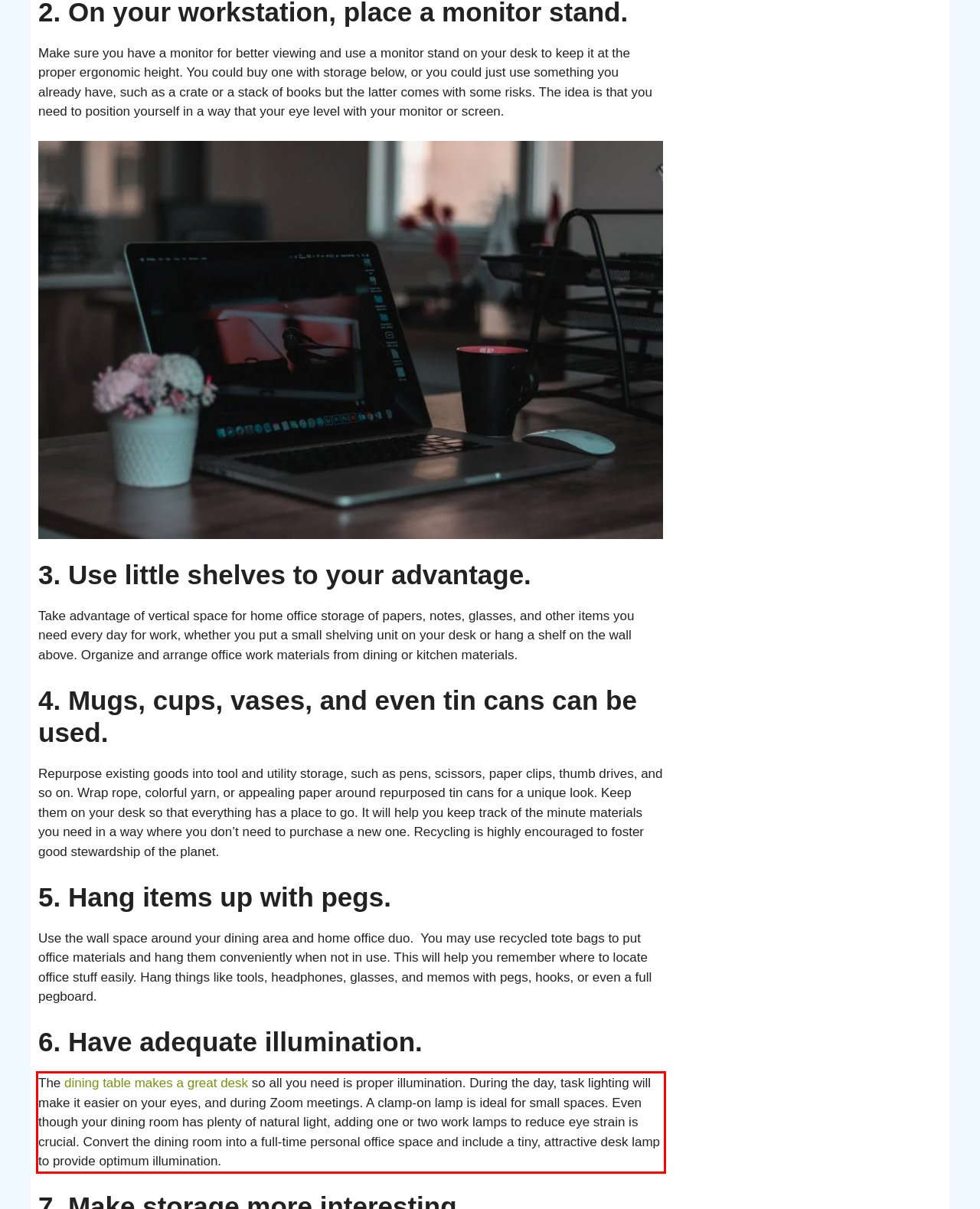Observe the screenshot of the webpage that includes a red rectangle bounding box. Conduct OCR on the content inside this red bounding box and generate the text.

The dining table makes a great desk so all you need is proper illumination. During the day, task lighting will make it easier on your eyes, and during Zoom meetings. A clamp-on lamp is ideal for small spaces. Even though your dining room has plenty of natural light, adding one or two work lamps to reduce eye strain is crucial. Convert the dining room into a full-time personal office space and include a tiny, attractive desk lamp to provide optimum illumination.